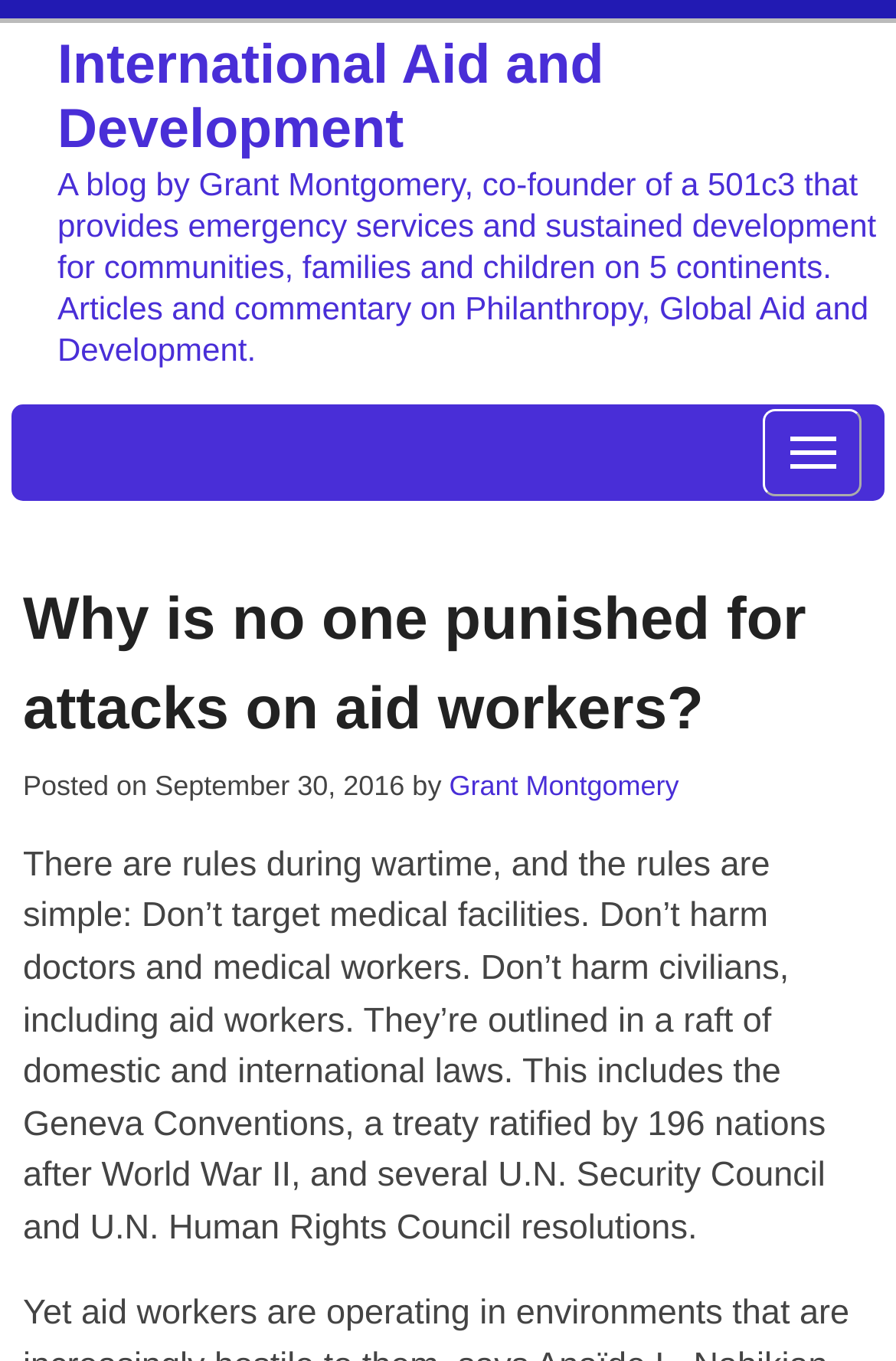Give a detailed overview of the webpage's appearance and contents.

This webpage is a blog post titled "Why is no one punished for attacks on aid workers?" by Grant Montgomery, co-founder of a 501c3 organization that provides emergency services and sustained development for communities, families, and children on 5 continents. 

At the top left of the page, there is a link to "International Aid and Development". Below this link, there is a brief description of the blog, which mentions the author and the topics of philanthropy, global aid, and development. 

On the top right, there is a "Menu" button with an icon. 

The main content of the blog post starts with a heading that repeats the title of the post. Below the heading, there is a link to the same title, followed by the posting date, "September 30, 2016", and the author's name, "Grant Montgomery". 

The main article begins with a paragraph that discusses the rules during wartime, including the protection of medical facilities, doctors, medical workers, and civilians, including aid workers, as outlined in various international laws and treaties.